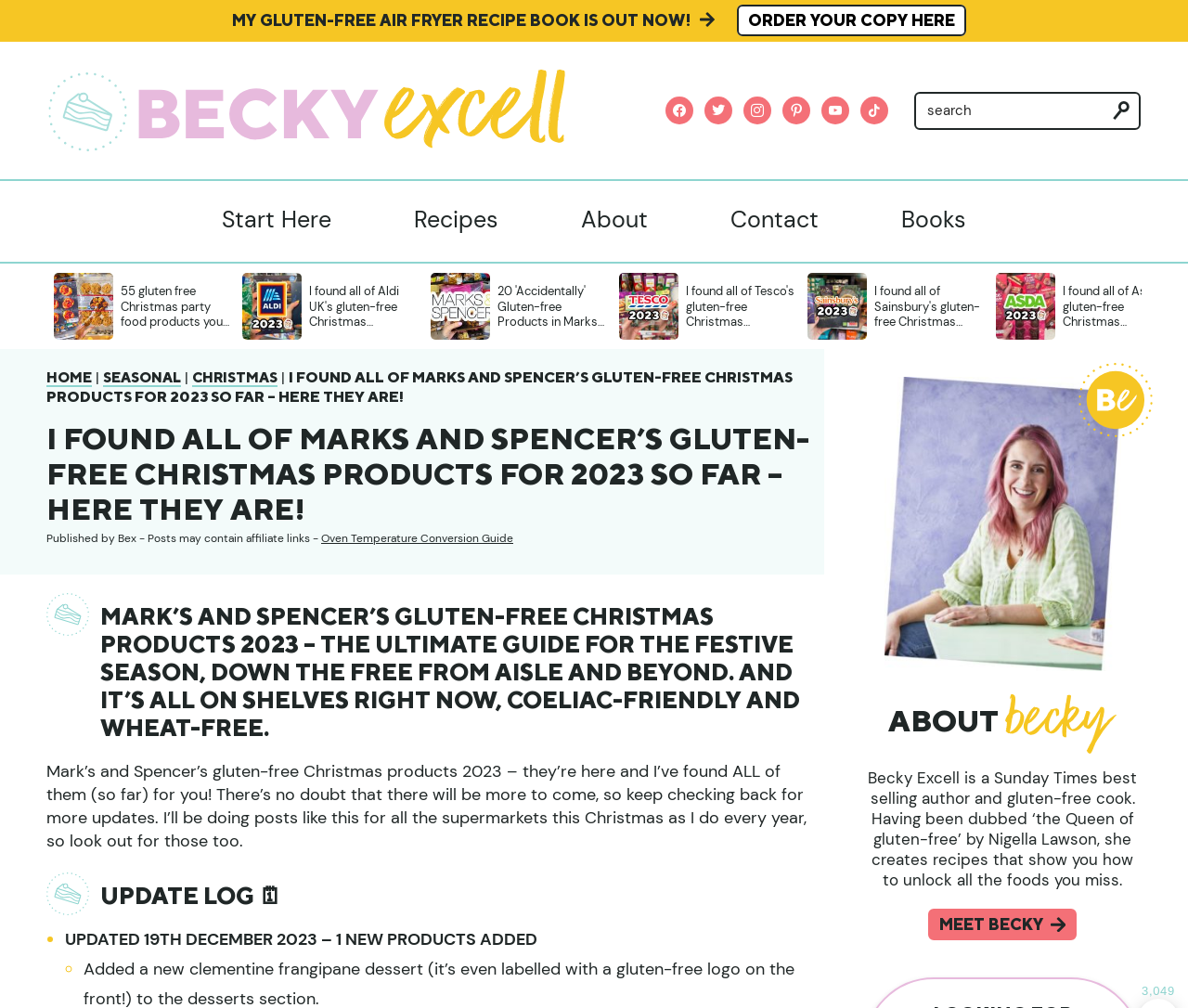What is the name of the author of the gluten-free recipe book?
Please answer the question with as much detail as possible using the screenshot.

The answer can be found in the 'About' section of the webpage, where it is mentioned that 'Becky Excell is a Sunday Times best selling author and gluten-free cook.'